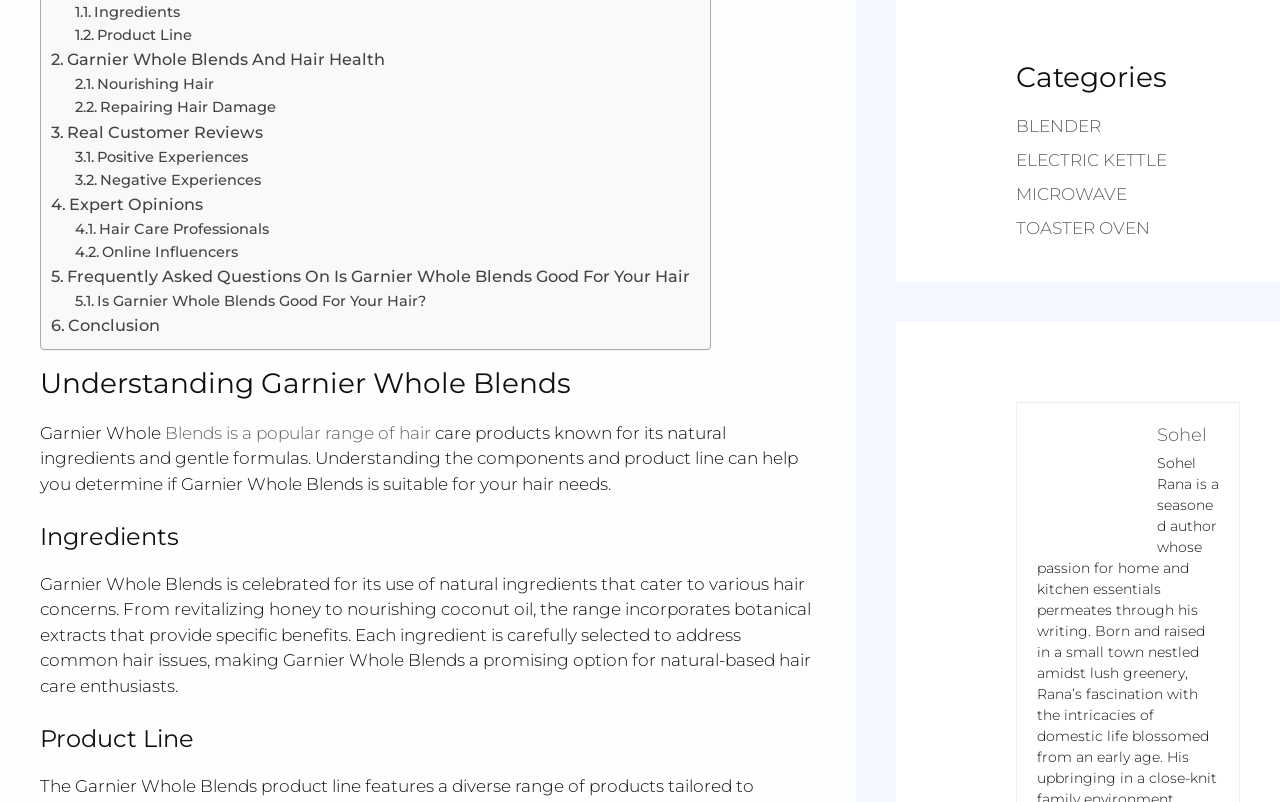What type of hair care enthusiasts may find Garnier Whole Blends suitable?
Using the visual information, respond with a single word or phrase.

Natural-based hair care enthusiasts